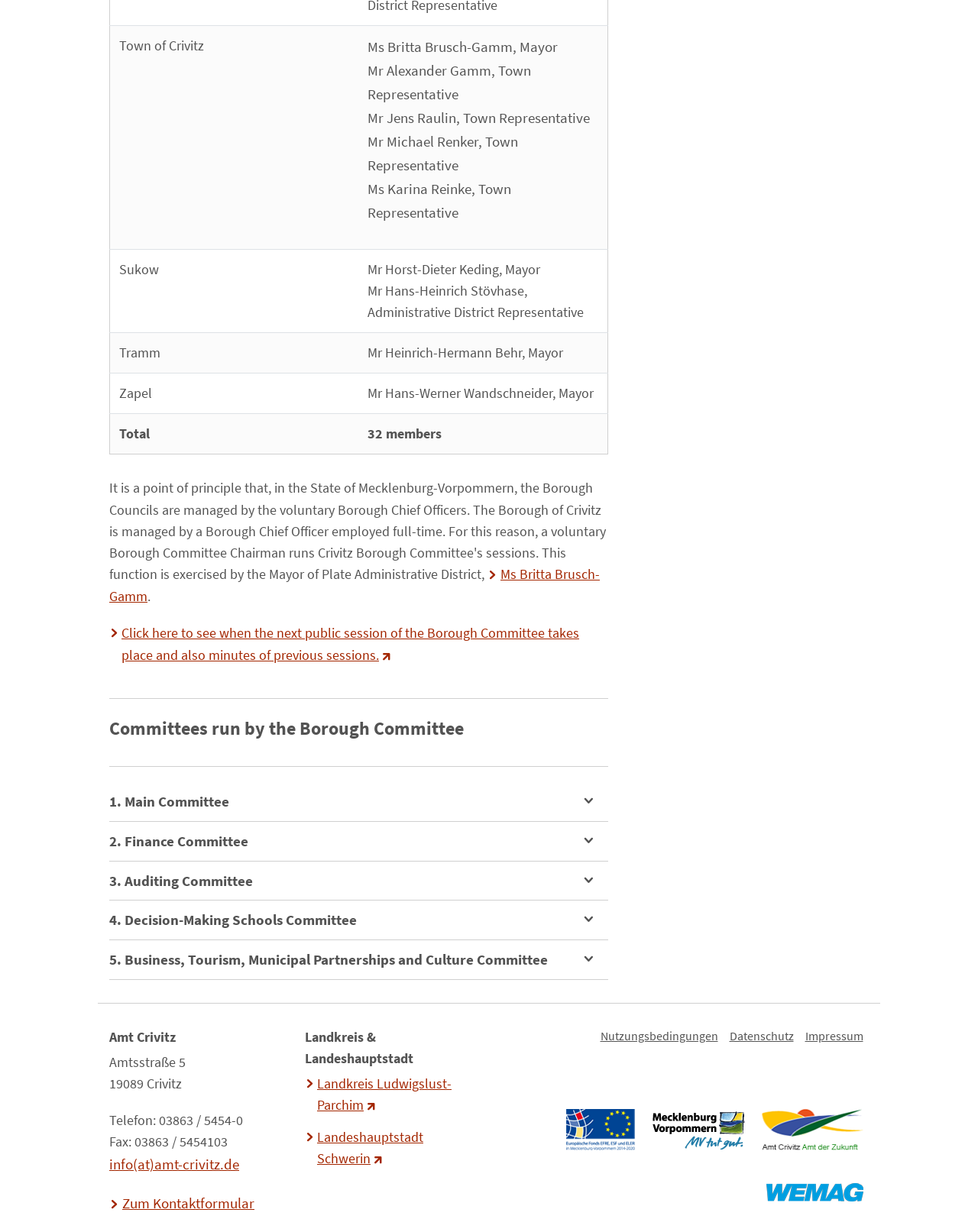Please answer the following question using a single word or phrase: What is the phone number of the Amt Crivitz?

03863 / 5454-0